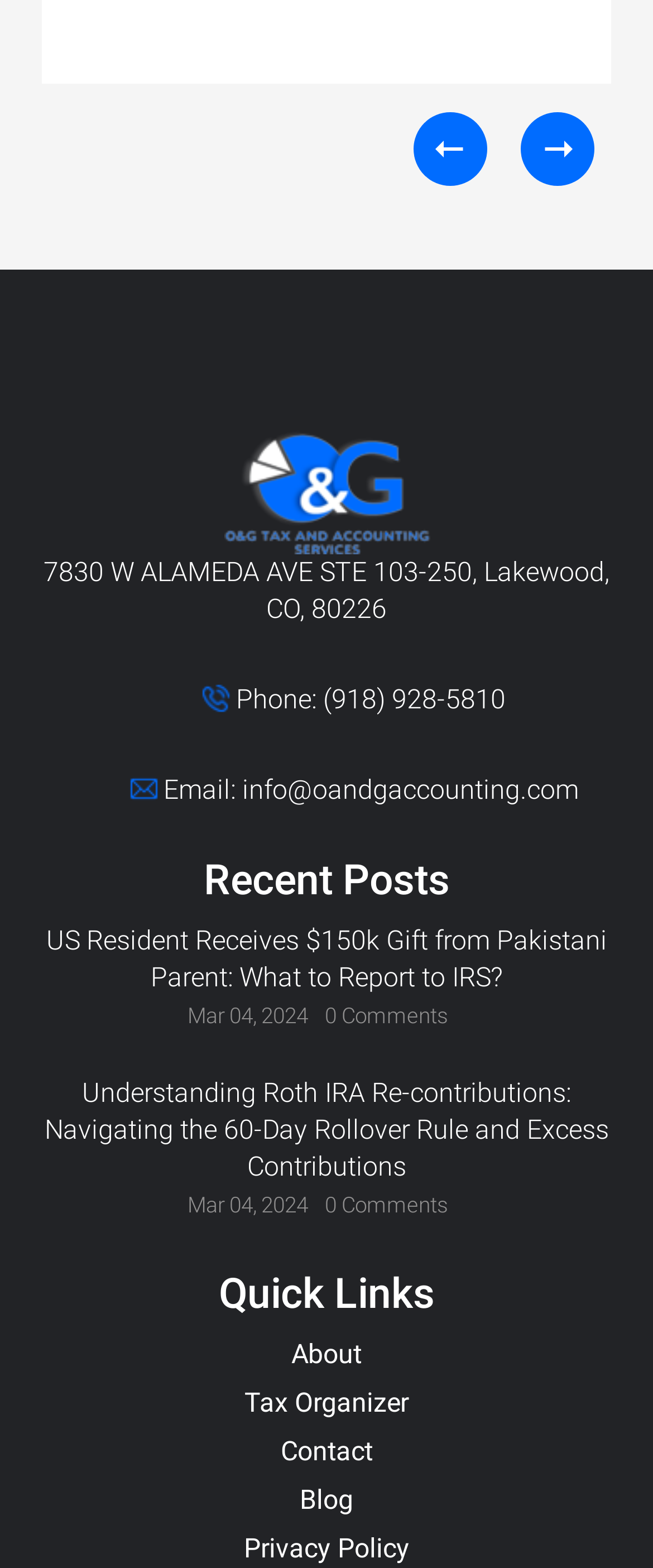Given the description "alt="O&G Tax and Accounting"", provide the bounding box coordinates of the corresponding UI element.

[0.064, 0.274, 0.936, 0.354]